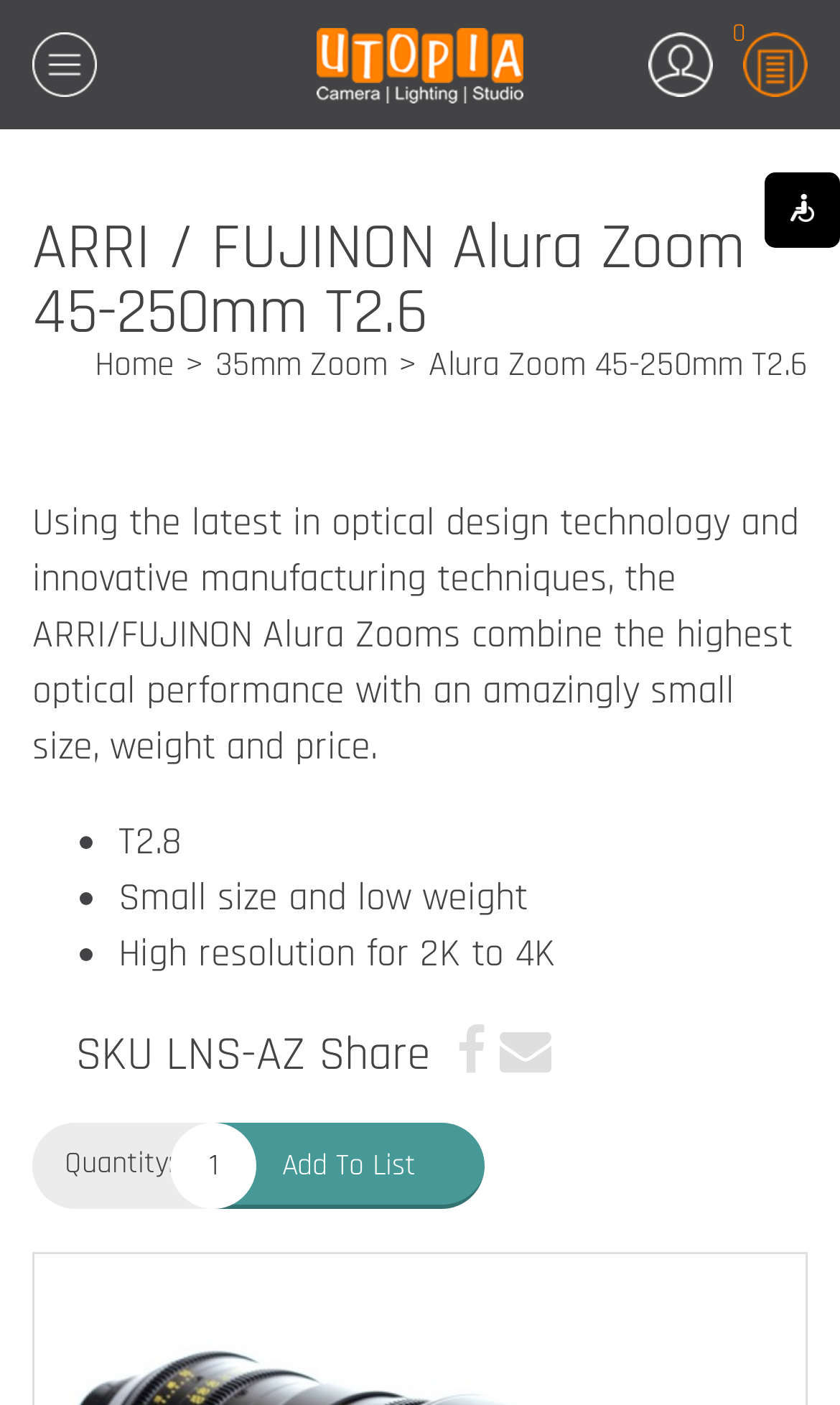Pinpoint the bounding box coordinates of the clickable element needed to complete the instruction: "Click the hamburger menu". The coordinates should be provided as four float numbers between 0 and 1: [left, top, right, bottom].

[0.039, 0.032, 0.116, 0.06]